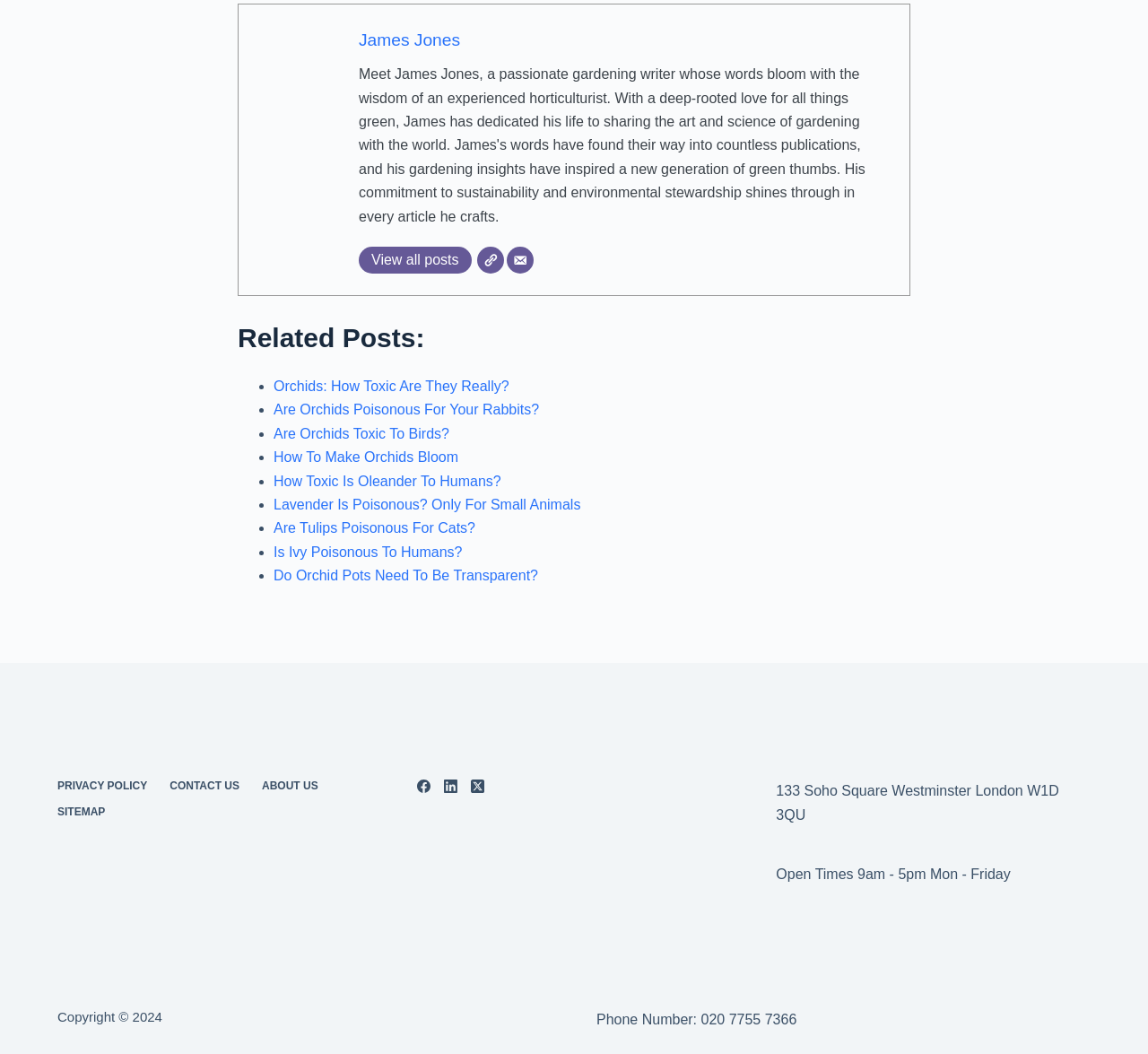What are the office hours of the organization?
Answer with a single word or phrase by referring to the visual content.

9am - 5pm Mon - Friday